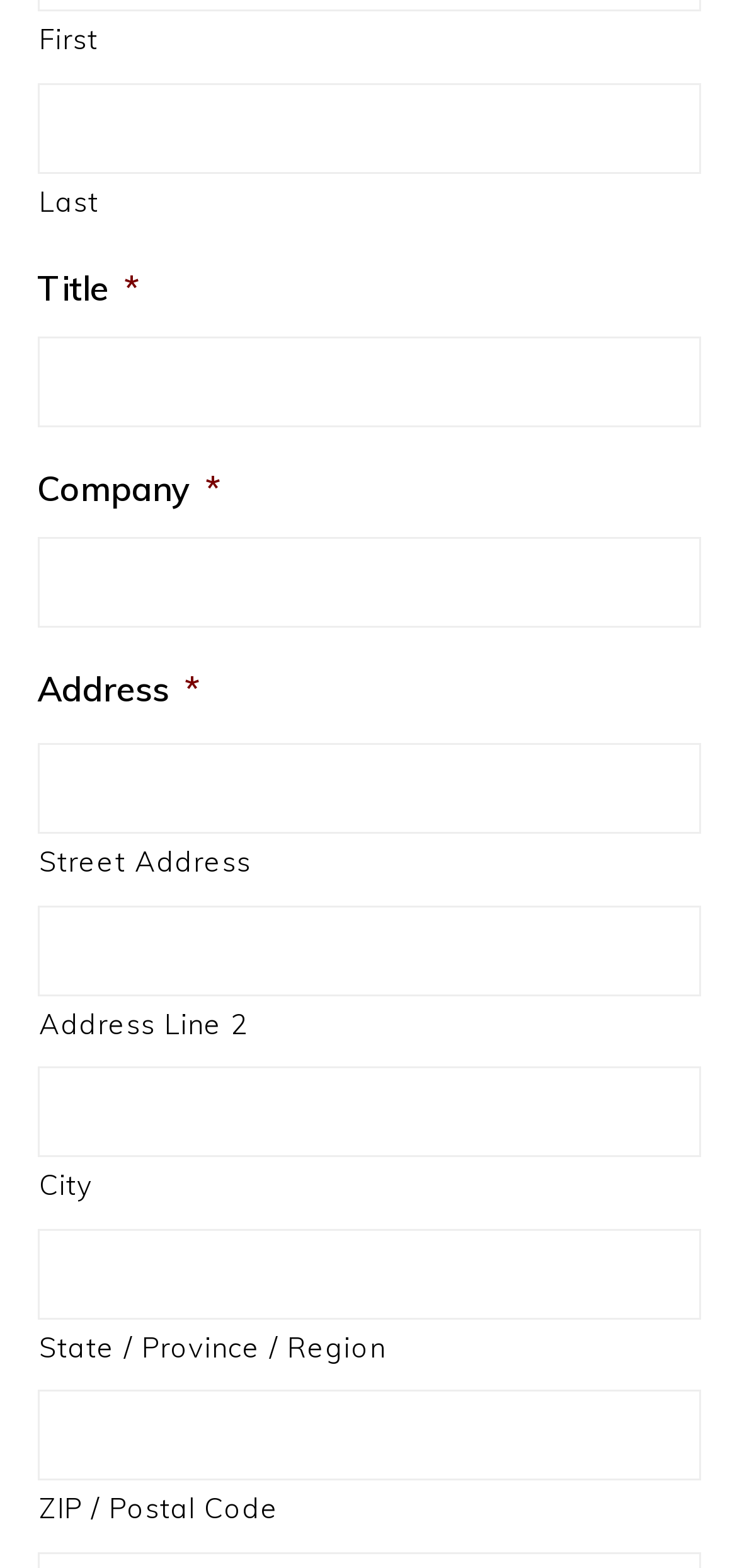Could you determine the bounding box coordinates of the clickable element to complete the instruction: "Fill in company name"? Provide the coordinates as four float numbers between 0 and 1, i.e., [left, top, right, bottom].

[0.05, 0.342, 0.95, 0.4]